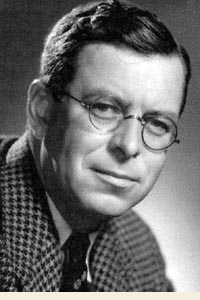What type of glasses is Charles Jennings wearing?
Refer to the image and respond with a one-word or short-phrase answer.

Wire-rimmed